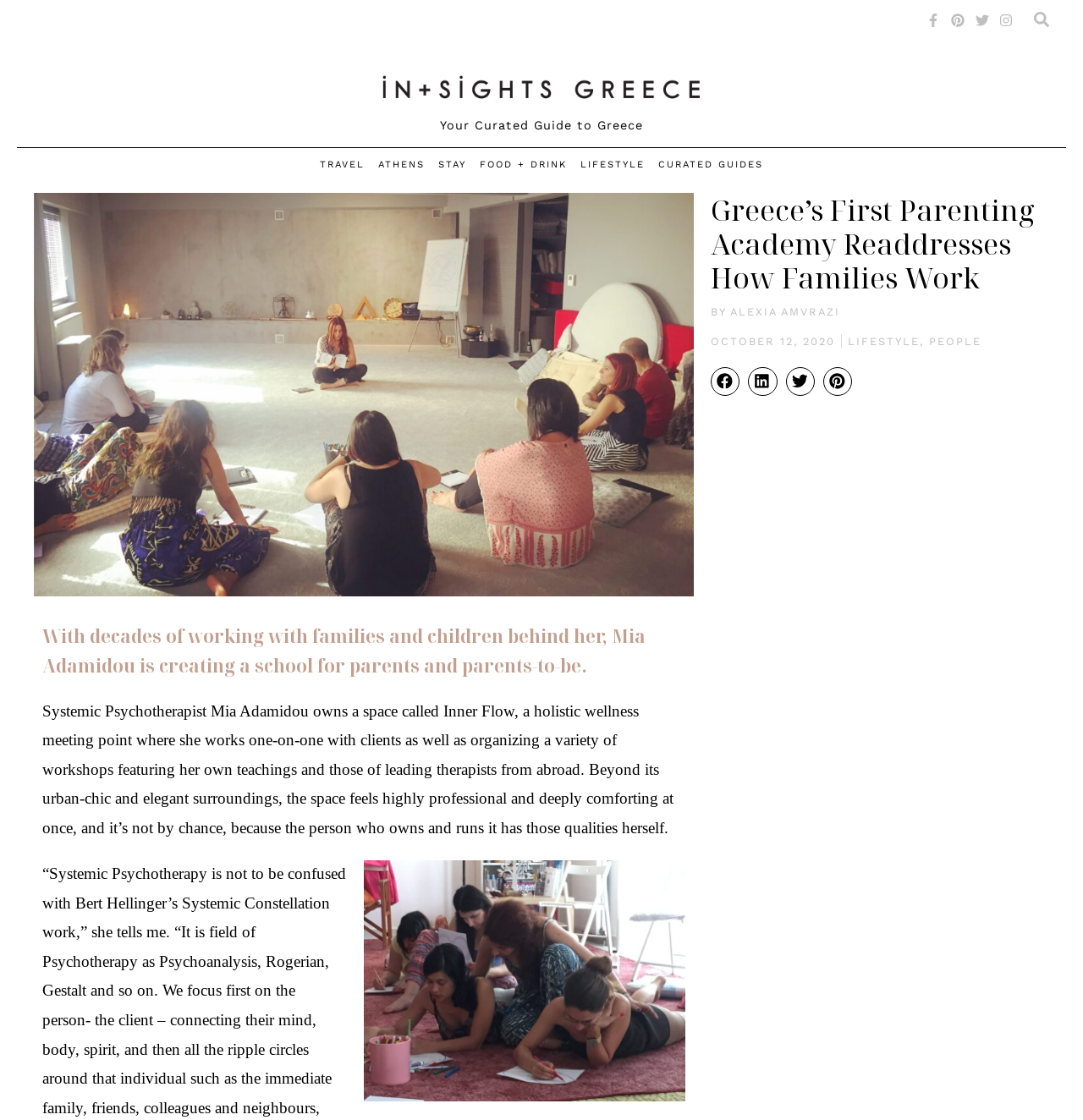Please determine the primary heading and provide its text.

Greece’s First Parenting Academy Readdresses How Families Work